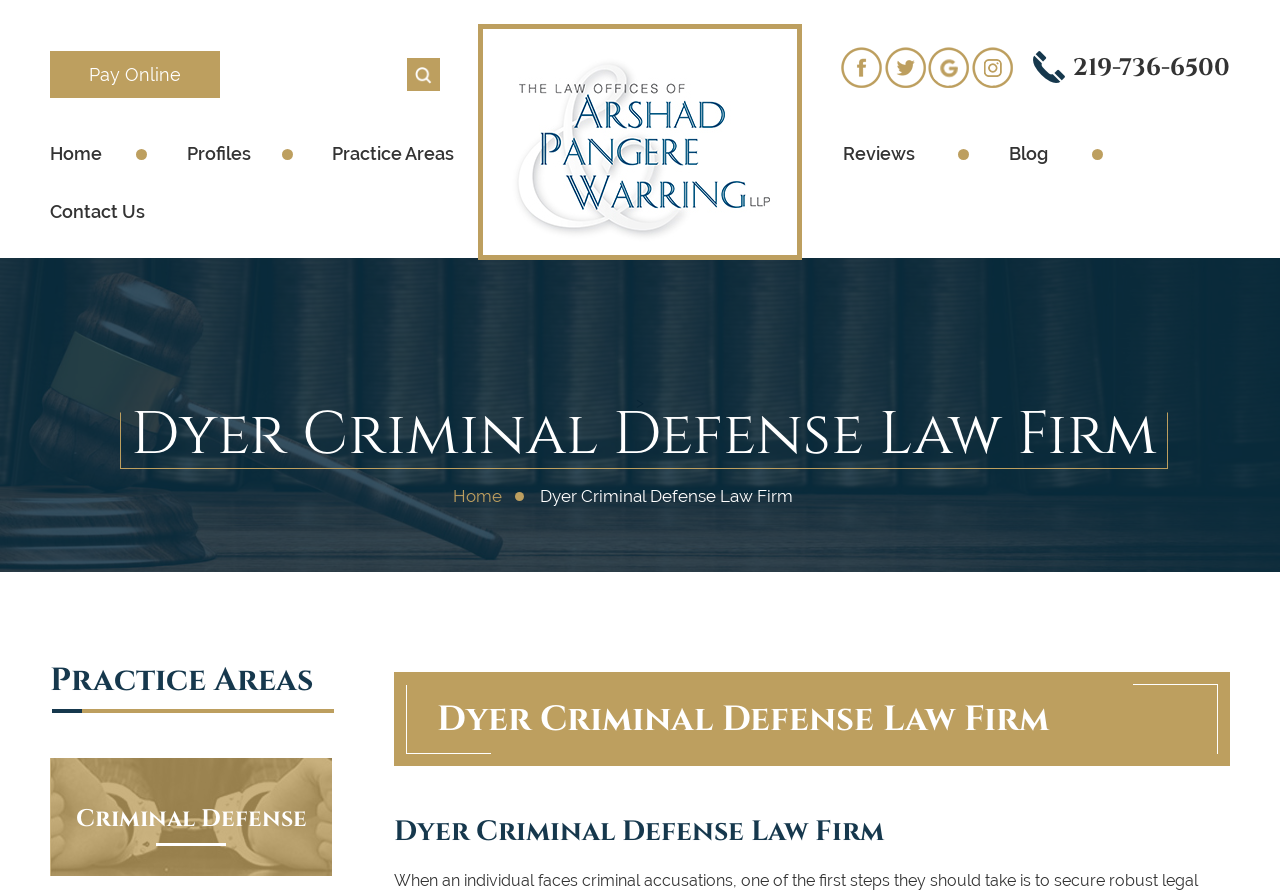Refer to the image and answer the question with as much detail as possible: What is the purpose of the button with the text 'Clear'?

I found the button with the text 'Clear' next to the search box, and I inferred that its purpose is to clear the search box based on its position and text.